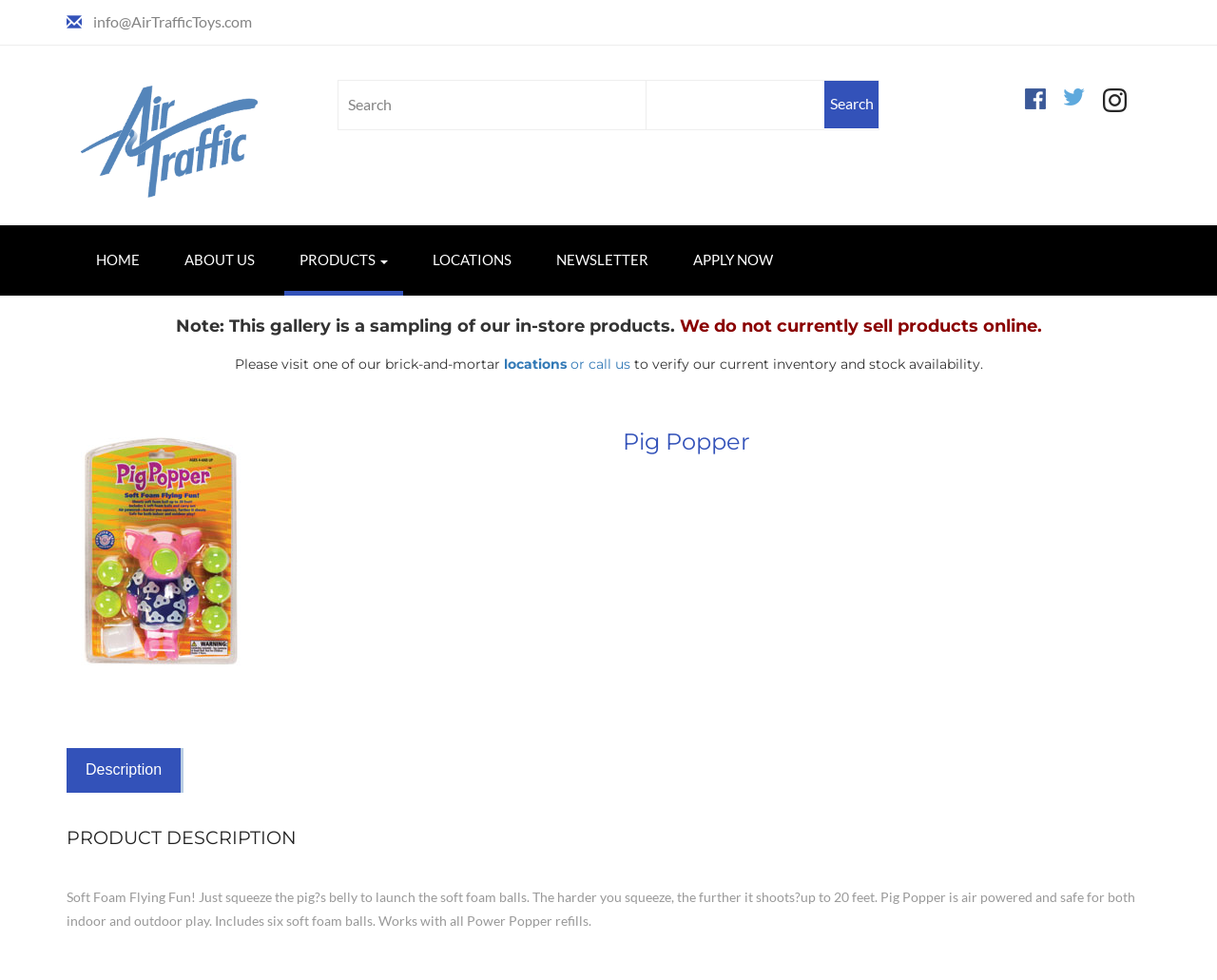Respond with a single word or phrase for the following question: 
What type of product is being displayed?

Toy